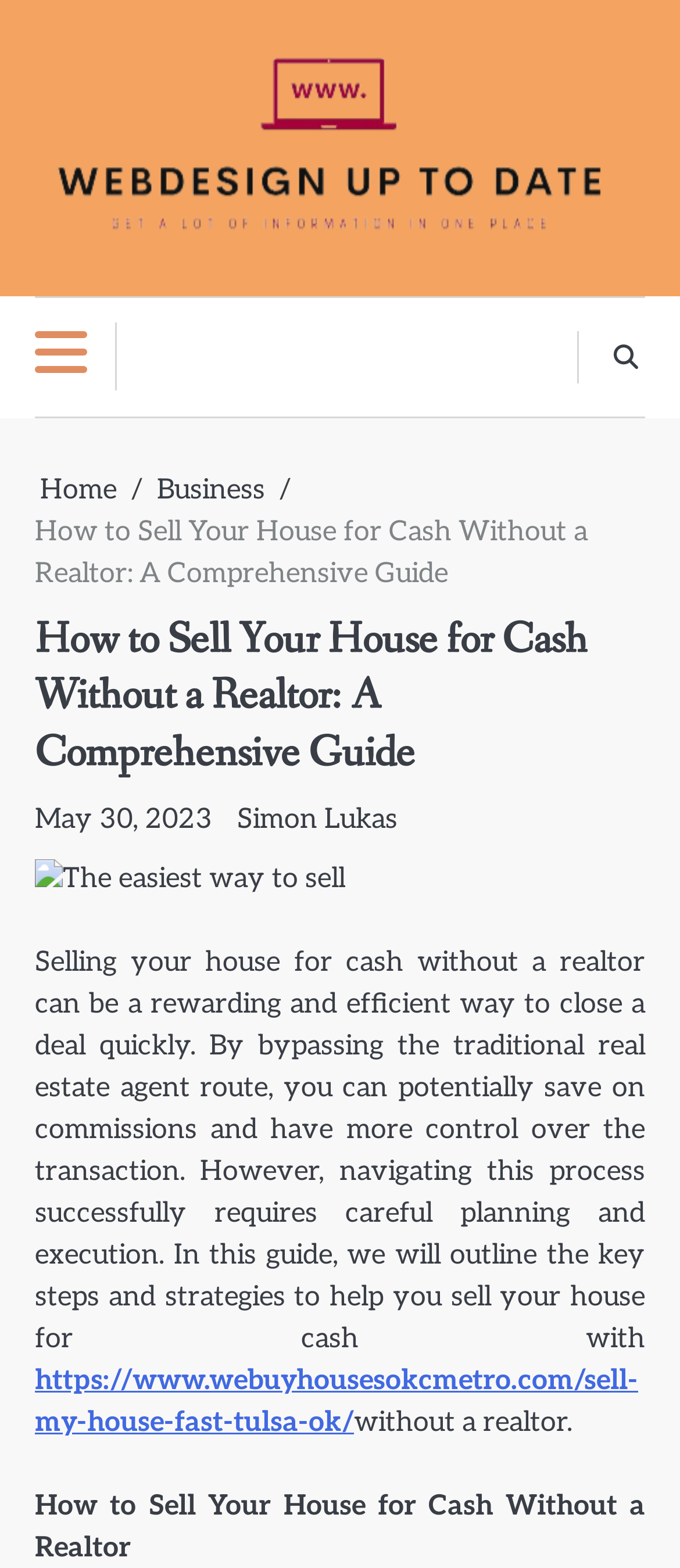Is there a link to another website in the article?
Answer the question with a thorough and detailed explanation.

By scanning the article, I found a link to another website, specifically 'https://www.webuyhousesokcmetro.com/sell-my-house-fast-tulsa-ok/', which is mentioned in the article as a resource for selling a house fast in Tulsa, OK.